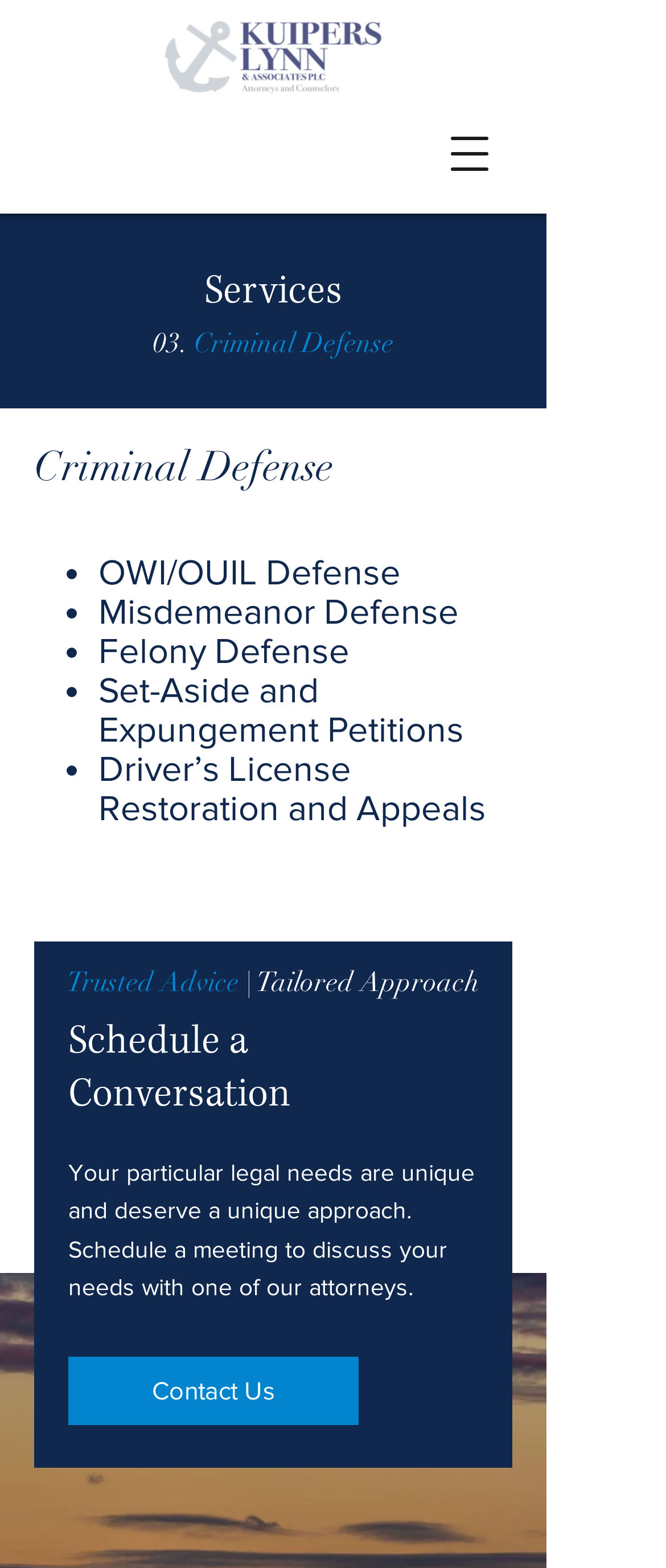Create a detailed narrative of the webpage’s visual and textual elements.

The webpage is about Kuipers Lynn & Associates, PLC, a law firm specializing in criminal defense. At the top, there is a navigation menu button on the right side, next to a link to the law firm's name. Below the navigation menu, there is a heading that reads "03. Criminal Defense" followed by another heading that says "Services". 

On the left side, there is a list of services offered by the law firm, including OWI/OUIL Defense, Misdemeanor Defense, Felony Defense, Set-Aside and Expungement Petitions, and Driver’s License Restoration and Appeals. Each service is marked with a bullet point and is listed vertically.

On the right side, there is a section with a heading that reads "Schedule a Conversation". Below this heading, there is a paragraph of text that explains the importance of a unique approach to legal needs and invites visitors to schedule a meeting with one of the attorneys. Below this paragraph, there is a "Contact Us" link.

At the bottom of the page, there is a section with two lines of text that read "Trusted Advice" and "| Tailored Approach".